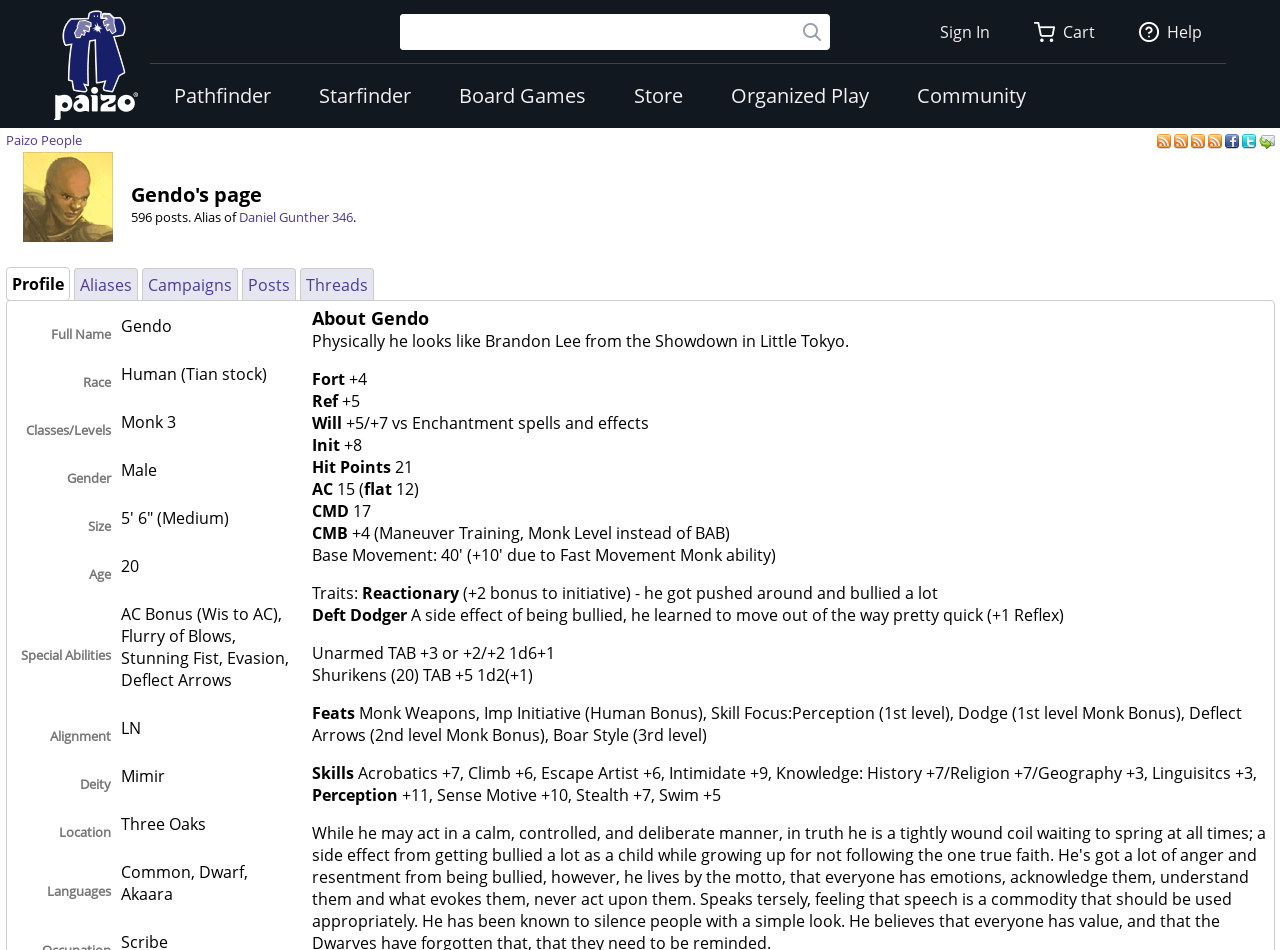Please answer the following query using a single word or phrase: 
How many links are there in the top navigation bar?

8